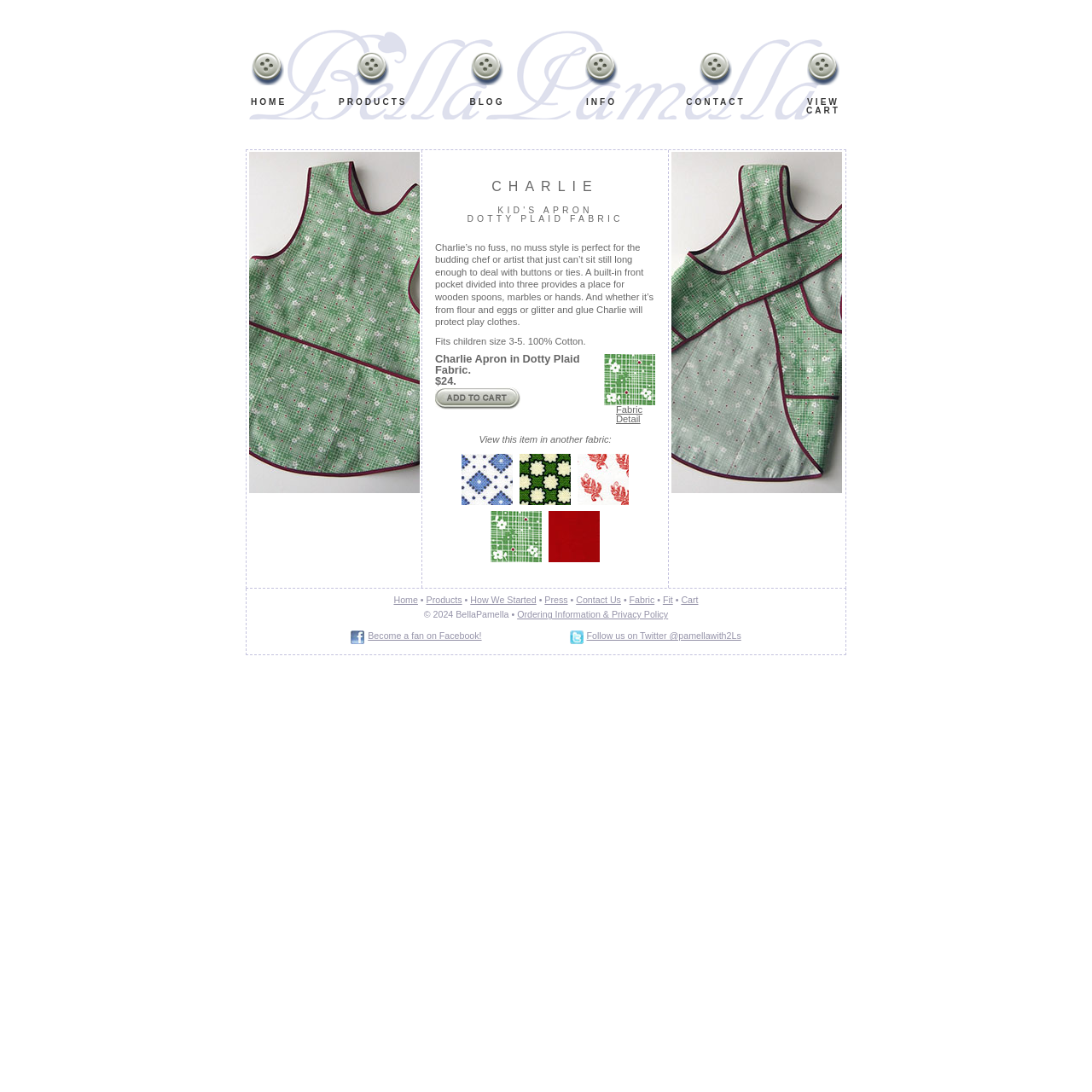Can you find and provide the main heading text of this webpage?

BellaPamella Retro, Vintage, Old Fashioned, Classic Bib Aprons